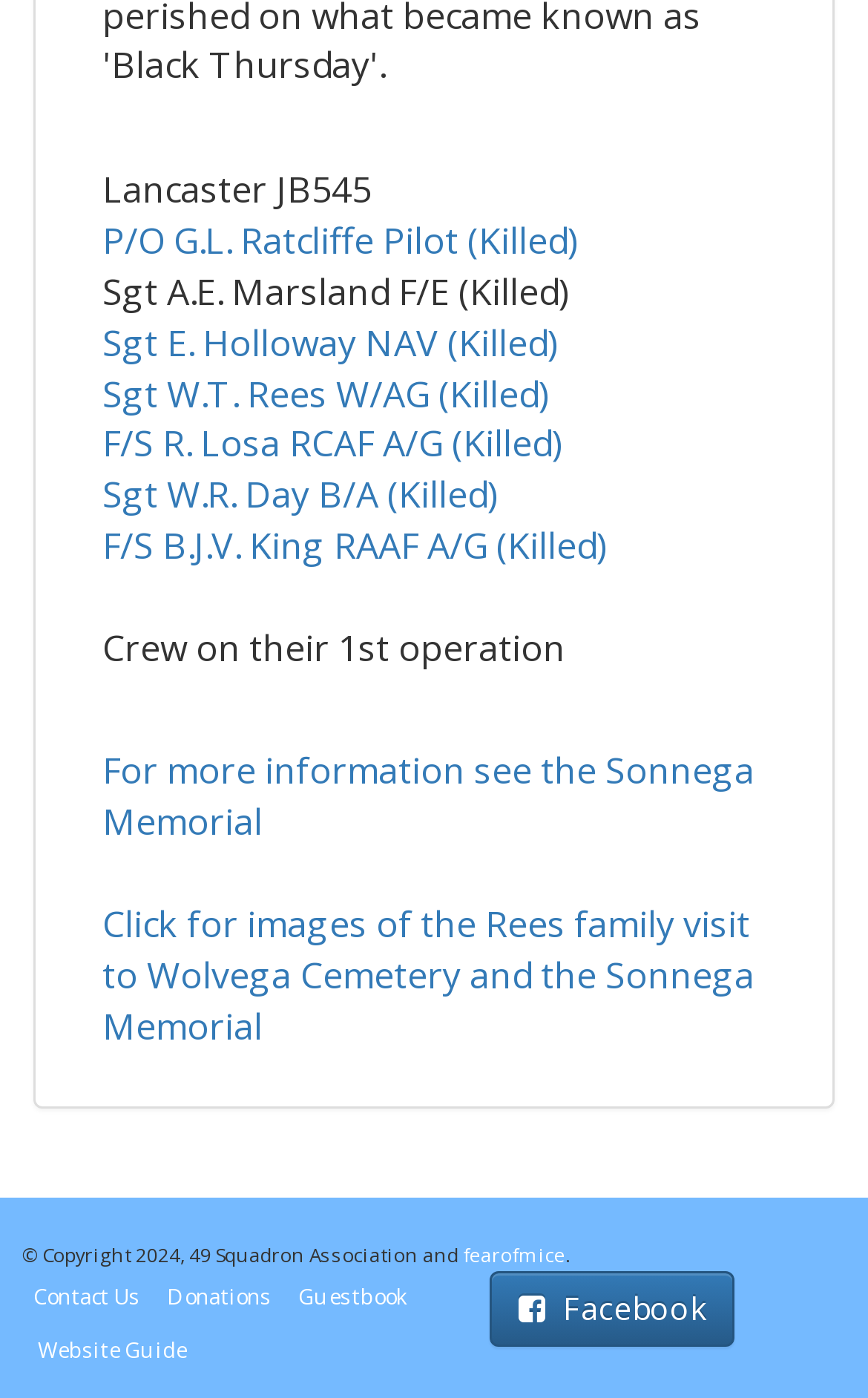Locate the UI element that matches the description Facebook in the webpage screenshot. Return the bounding box coordinates in the format (top-left x, top-left y, bottom-right x, bottom-right y), with values ranging from 0 to 1.

[0.564, 0.909, 0.846, 0.963]